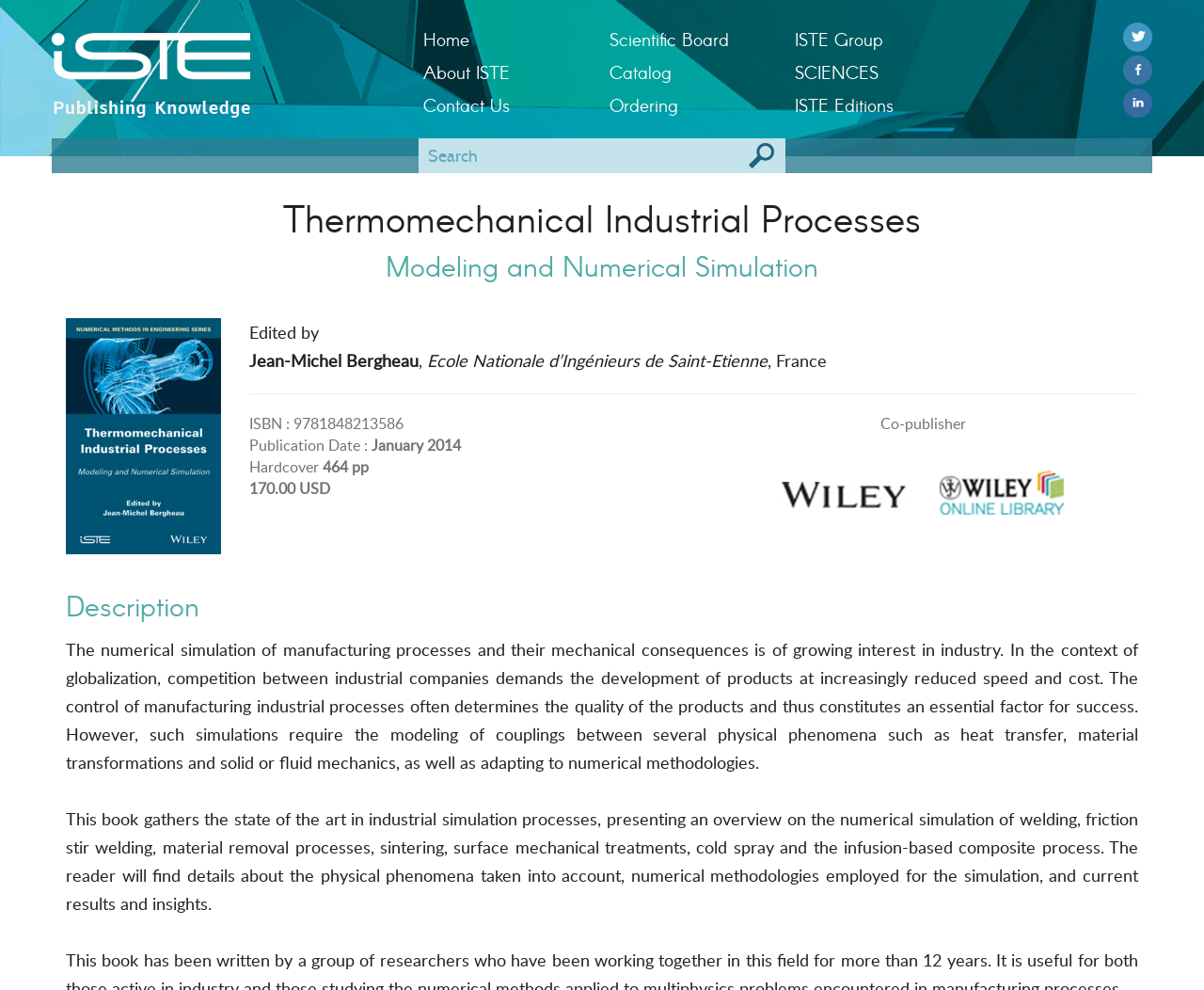Please specify the bounding box coordinates for the clickable region that will help you carry out the instruction: "View the 'Catalog'".

[0.506, 0.056, 0.637, 0.089]